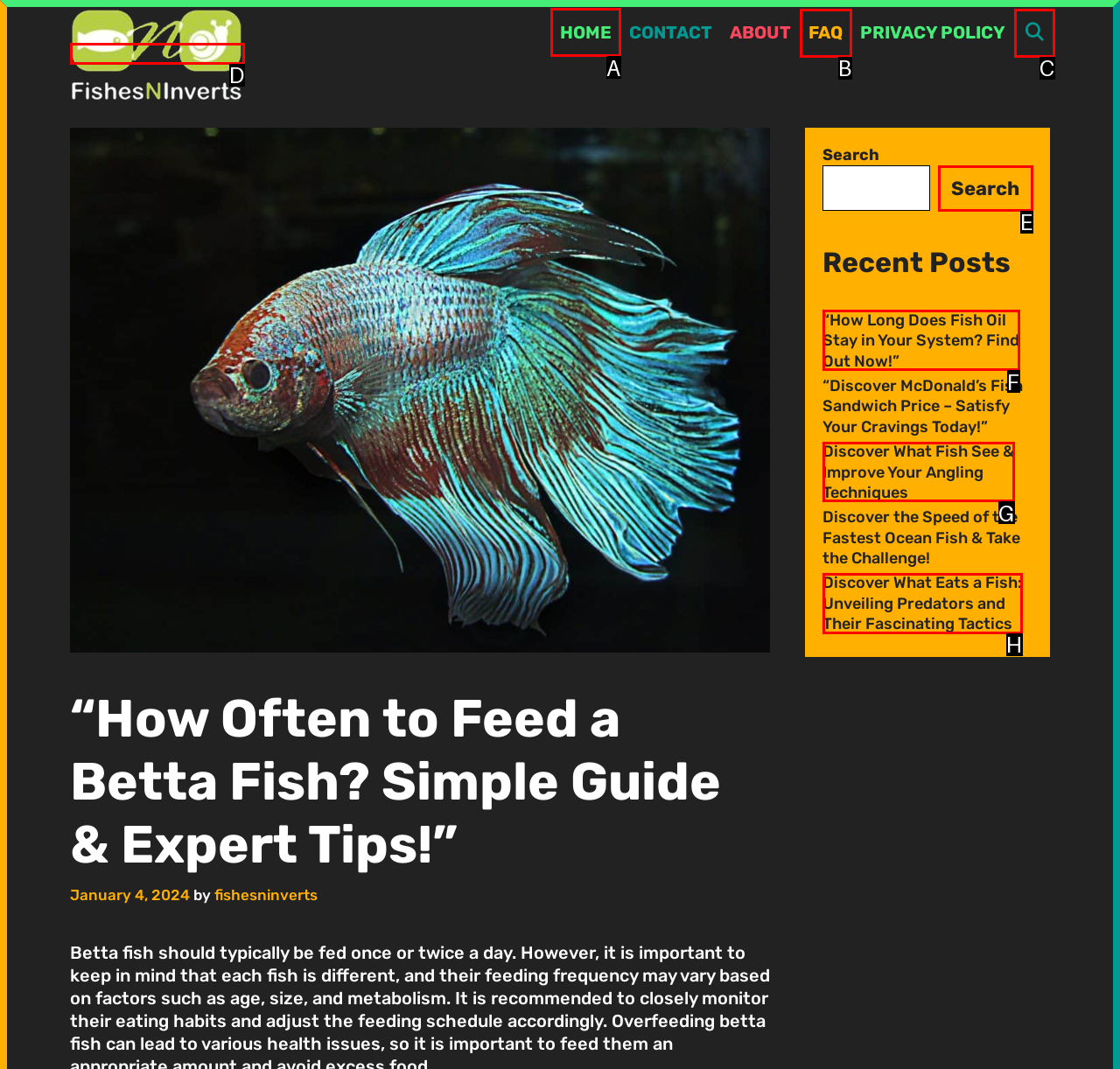Identify the correct letter of the UI element to click for this task: go to home page
Respond with the letter from the listed options.

A